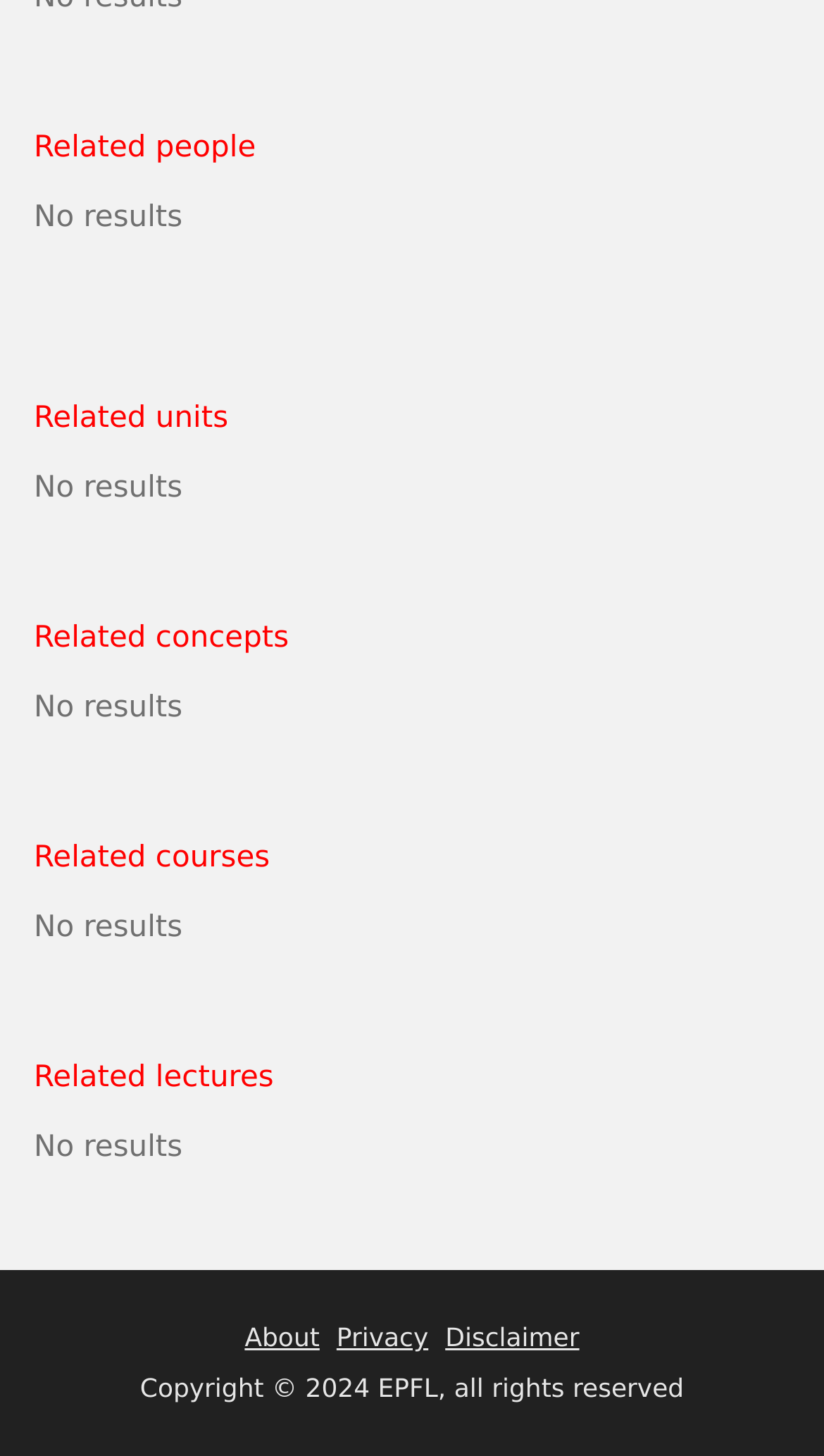What are the categories of related items?
Answer with a single word or phrase, using the screenshot for reference.

People, units, concepts, courses, lectures